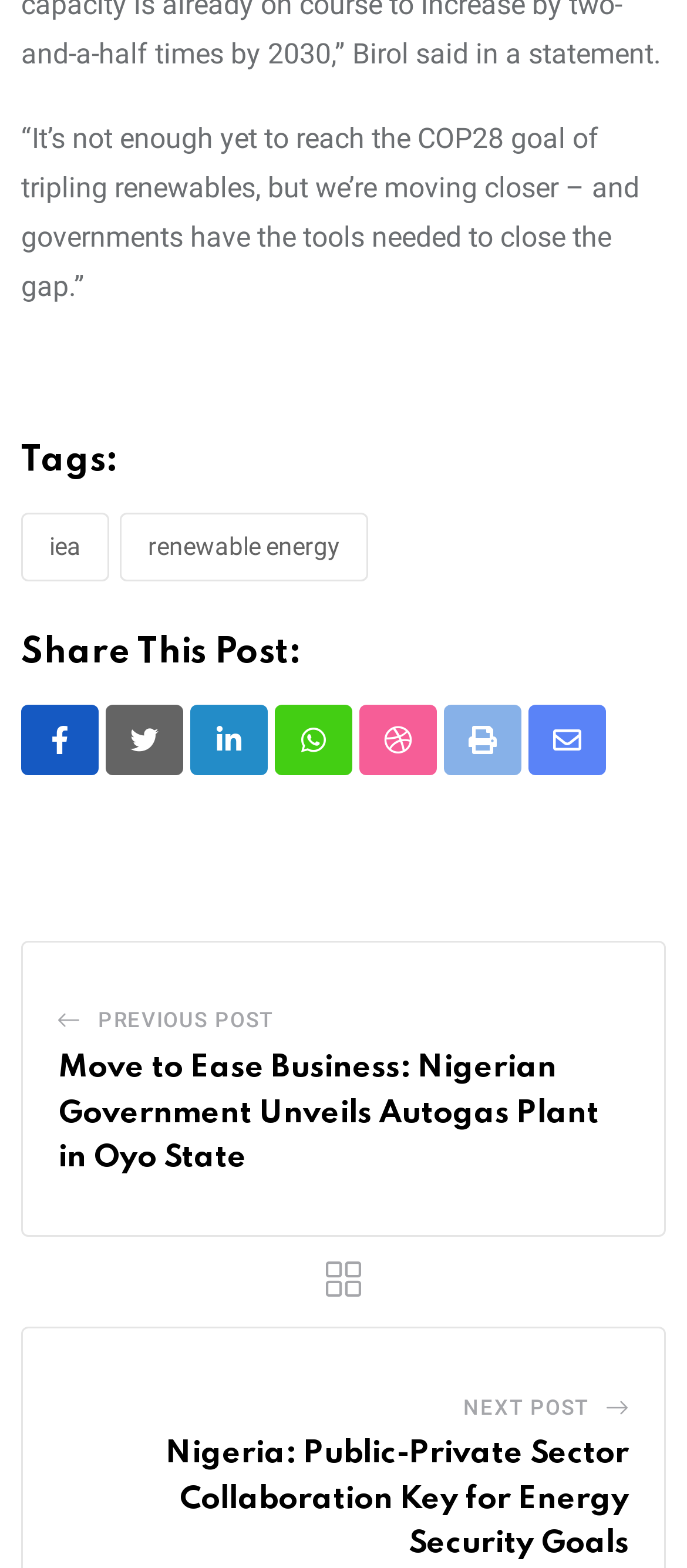Provide the bounding box coordinates of the area you need to click to execute the following instruction: "Share this post via email".

[0.769, 0.45, 0.882, 0.495]